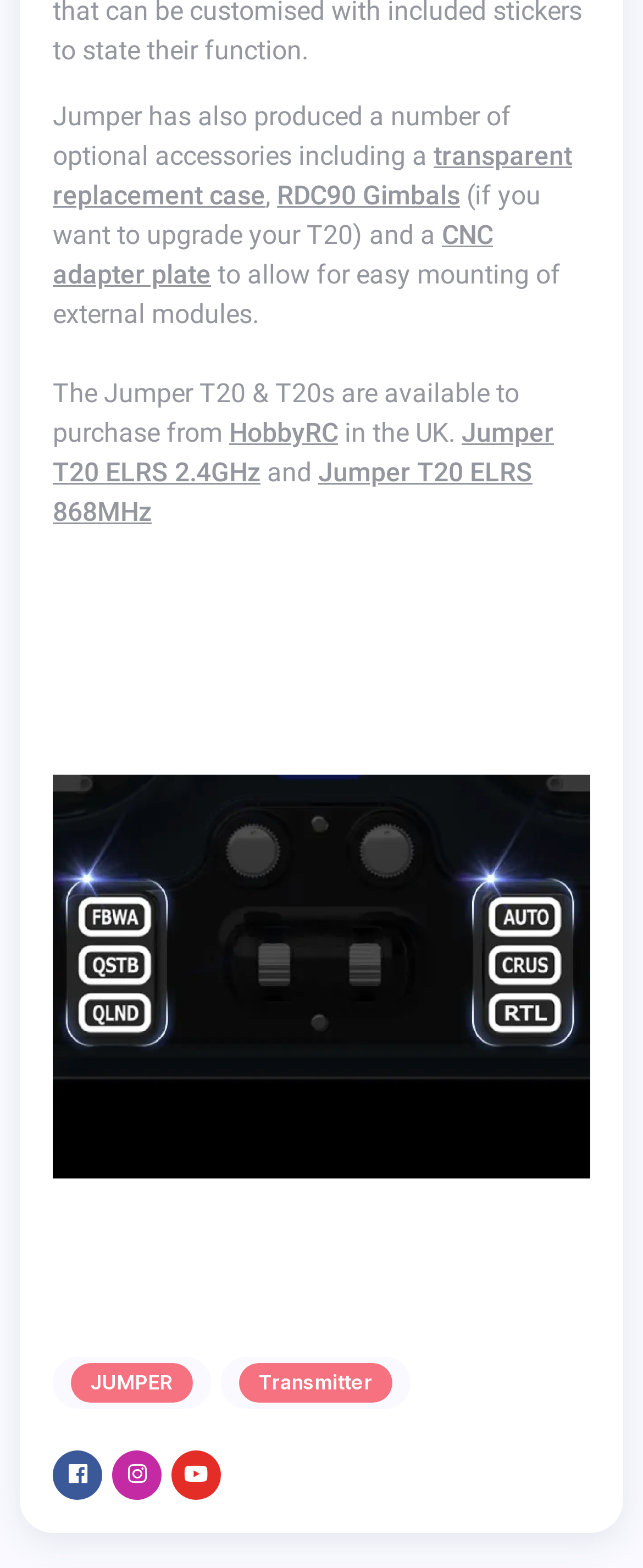What type of product is the Jumper T20?
Refer to the image and give a detailed answer to the question.

The webpage mentions the Jumper T20 and T20s, and also has a link to 'Transmitter', which implies that the Jumper T20 is a type of transmitter.